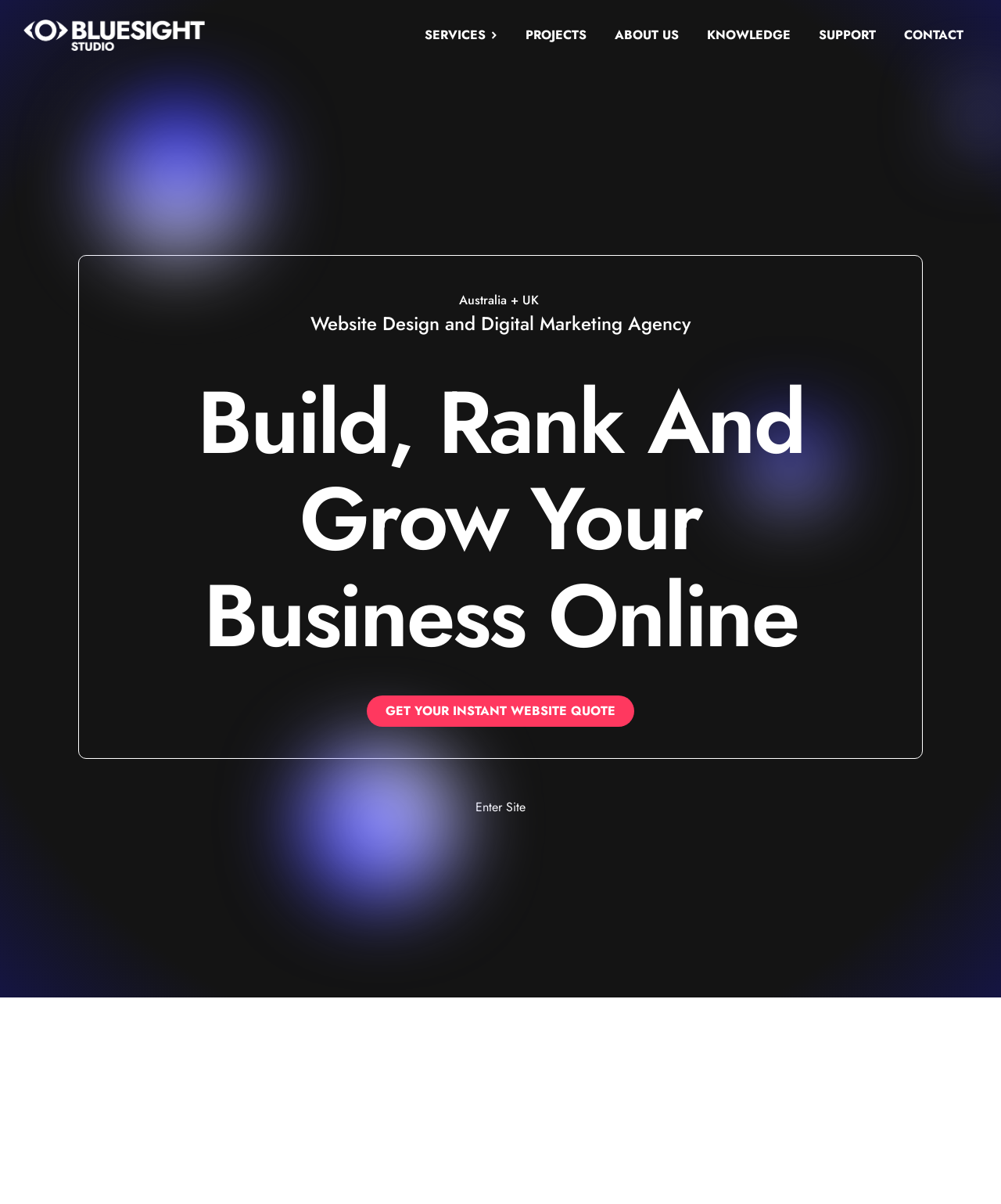Identify the bounding box coordinates for the element you need to click to achieve the following task: "View services". The coordinates must be four float values ranging from 0 to 1, formatted as [left, top, right, bottom].

[0.416, 0.018, 0.505, 0.04]